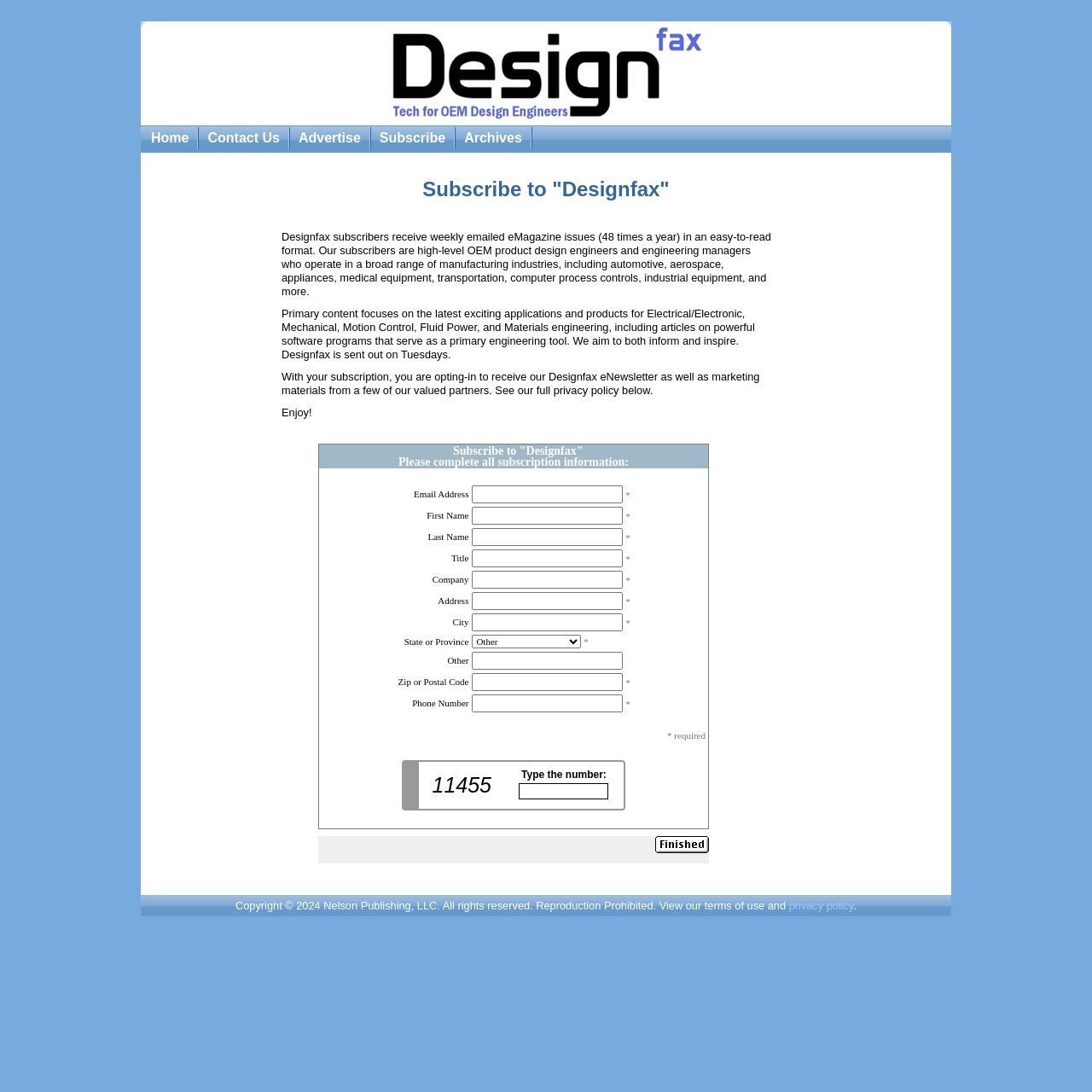What is the purpose of Designfax?
From the screenshot, supply a one-word or short-phrase answer.

Weekly emailed eMagazine